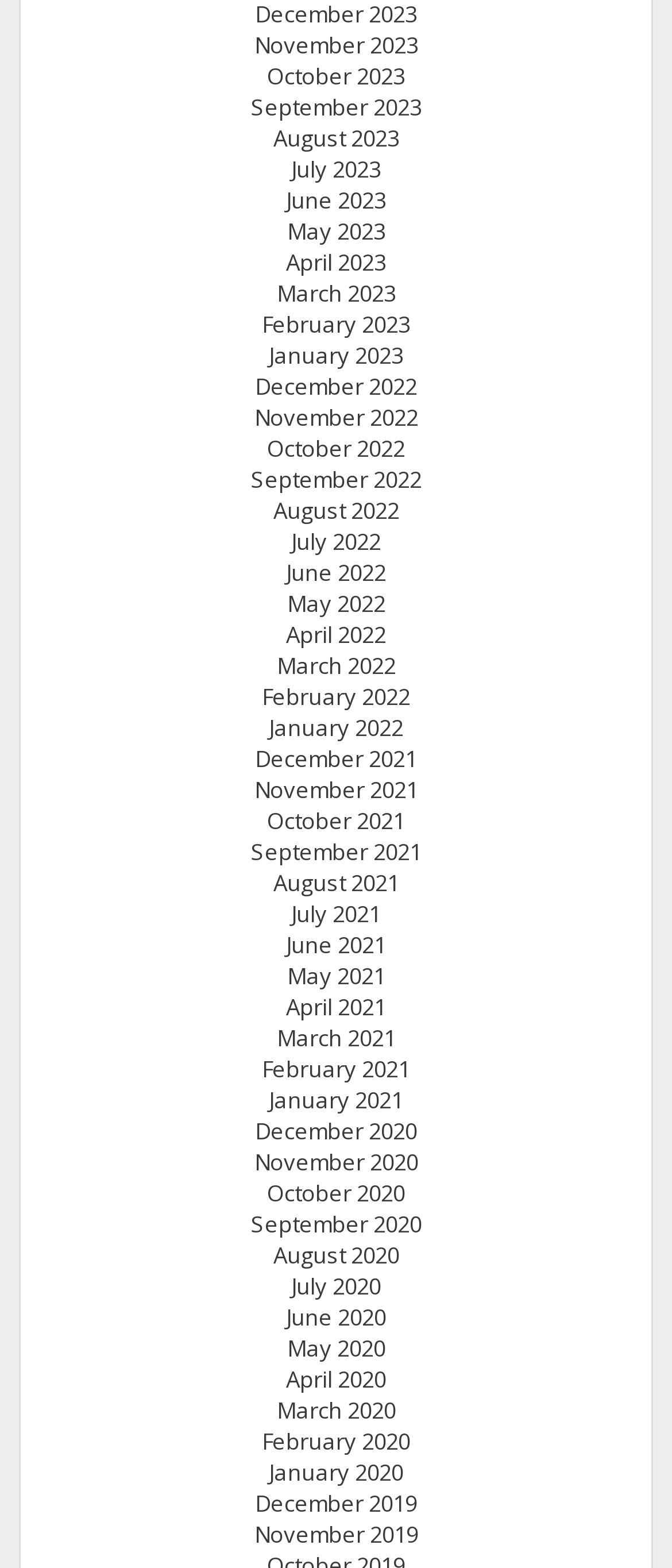Please identify the bounding box coordinates of the element that needs to be clicked to execute the following command: "View January 2022". Provide the bounding box using four float numbers between 0 and 1, formatted as [left, top, right, bottom].

[0.4, 0.454, 0.6, 0.474]